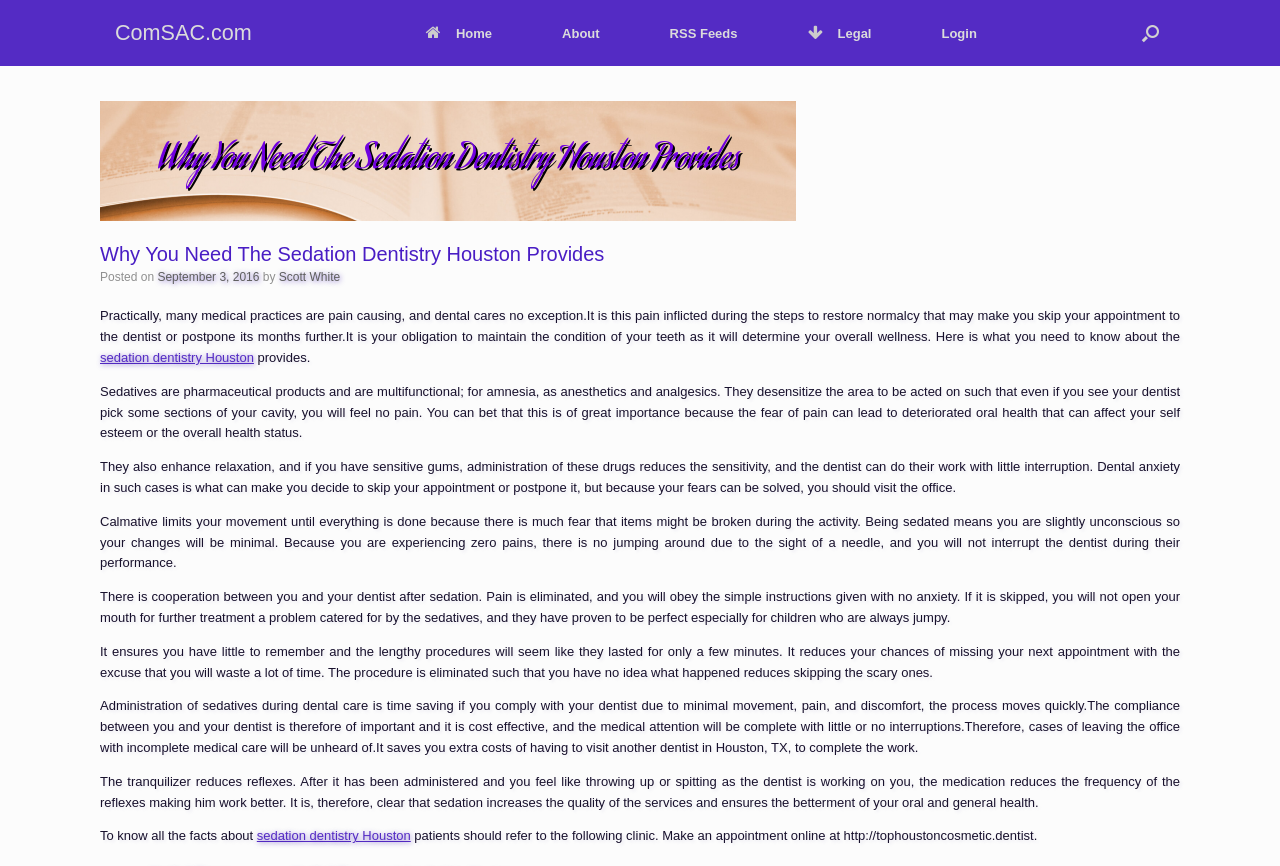Locate the bounding box of the UI element based on this description: "RSS Feeds". Provide four float numbers between 0 and 1 as [left, top, right, bottom].

[0.496, 0.008, 0.604, 0.069]